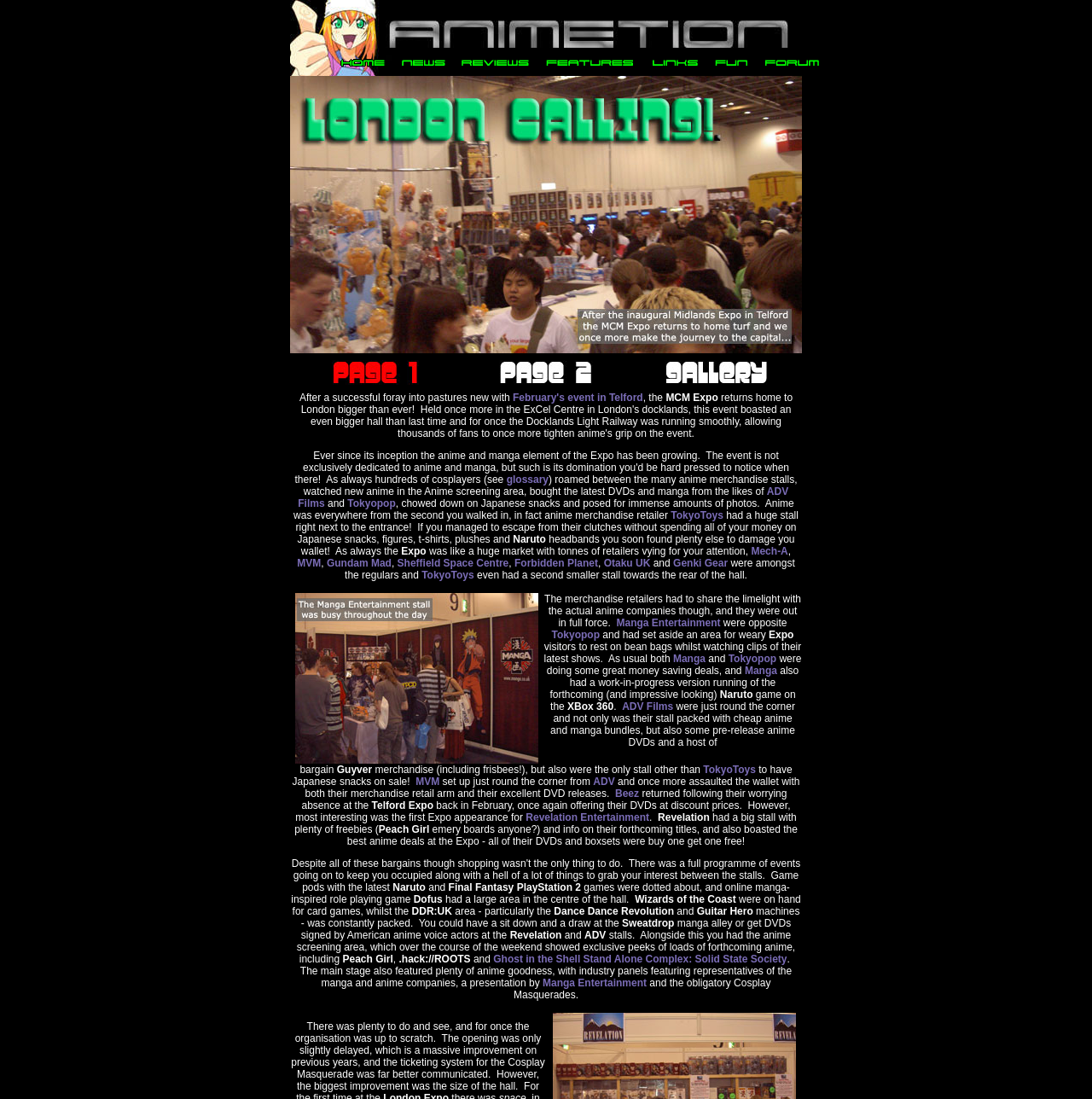Indicate the bounding box coordinates of the clickable region to achieve the following instruction: "check out the Mech-A stall."

[0.688, 0.496, 0.722, 0.507]